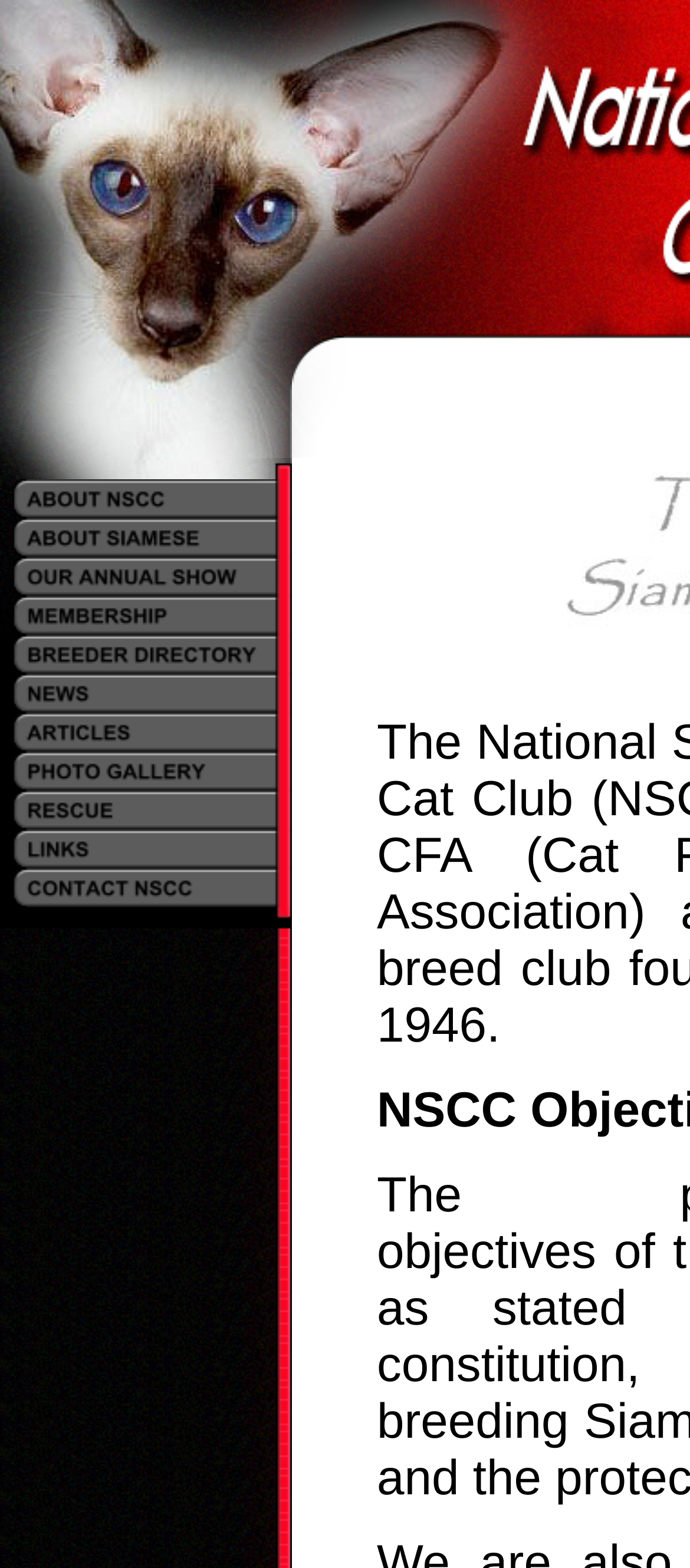Answer succinctly with a single word or phrase:
What is the last menu item?

CONTACT NSCC